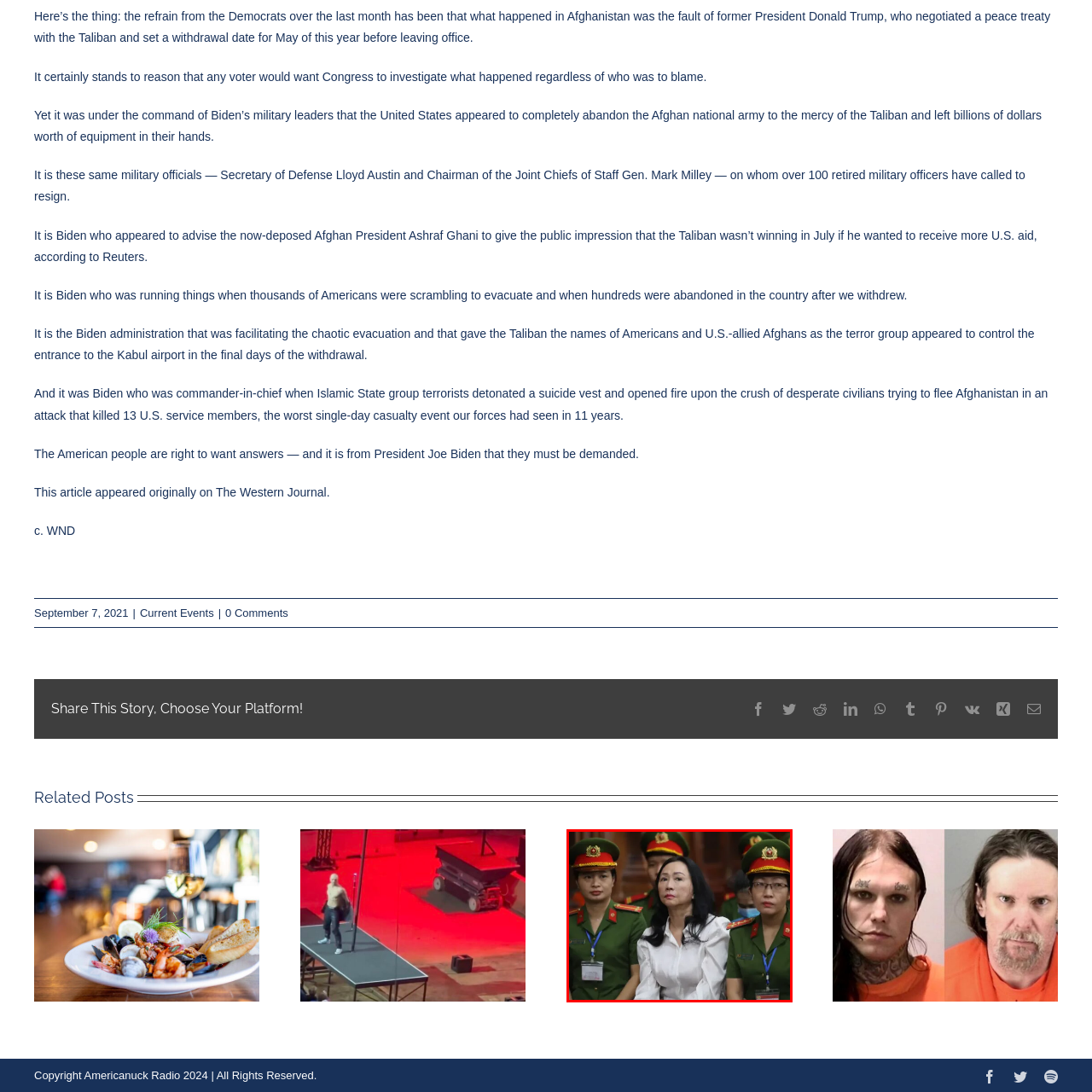Please examine the image highlighted by the red rectangle and provide a comprehensive answer to the following question based on the visual information present:
What color are the uniforms of the officers?

The officers are clad in military-style green uniforms, which are complemented by distinctive caps, indicating a formal and official setting.